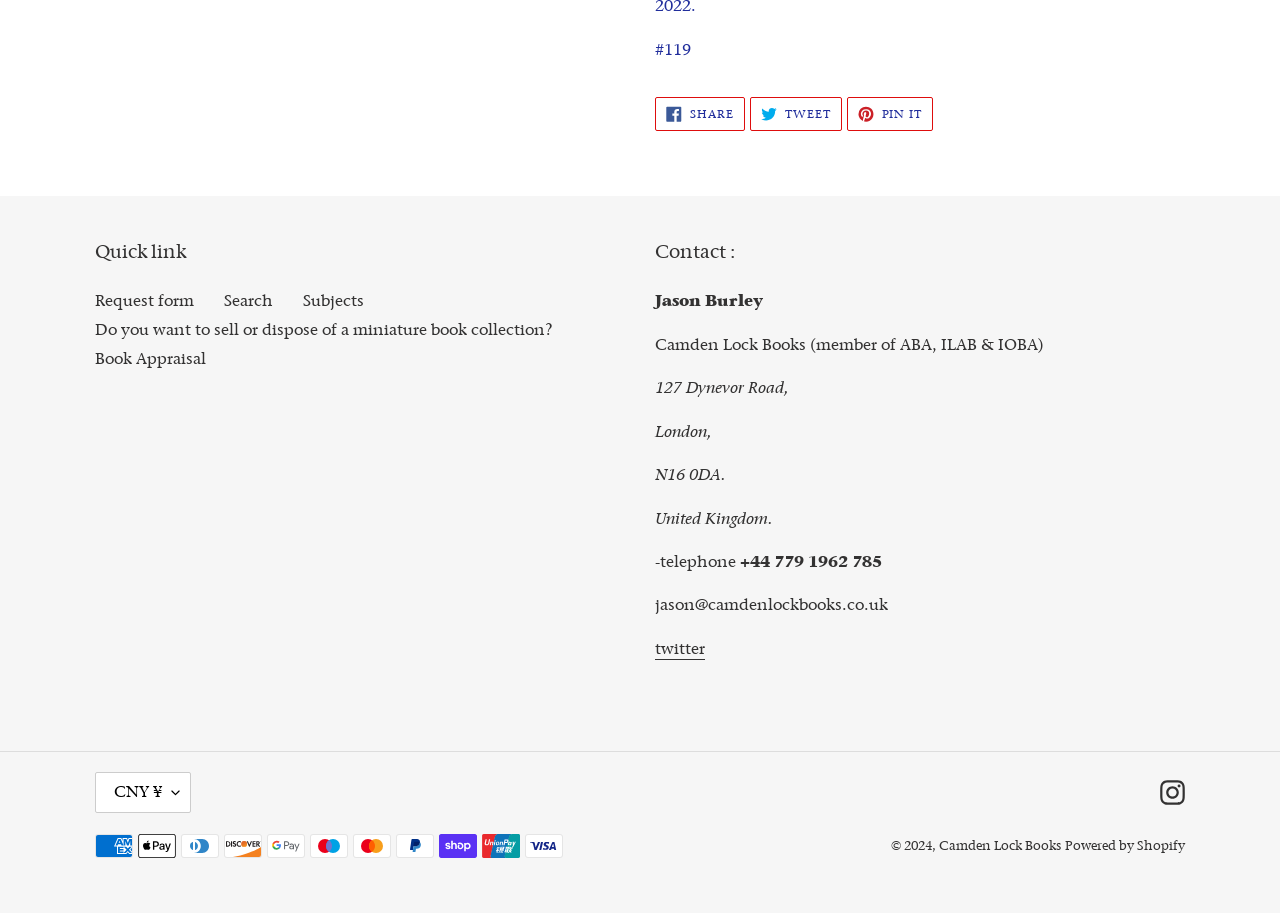What payment methods are accepted by the bookstore?
Please provide a single word or phrase as your answer based on the screenshot.

Multiple methods